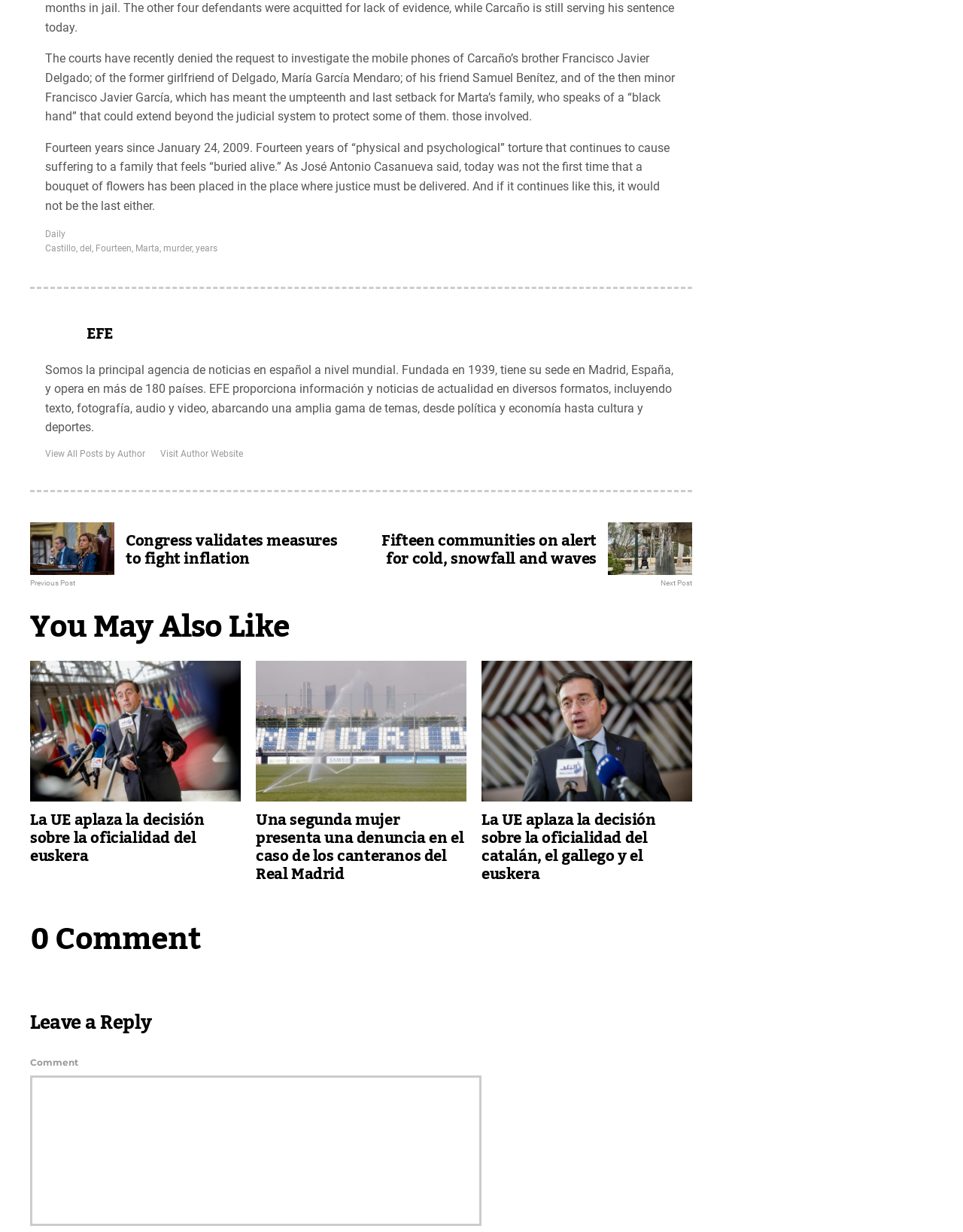Using a single word or phrase, answer the following question: 
What is the name of the person whose murder is mentioned in the webpage?

Marta